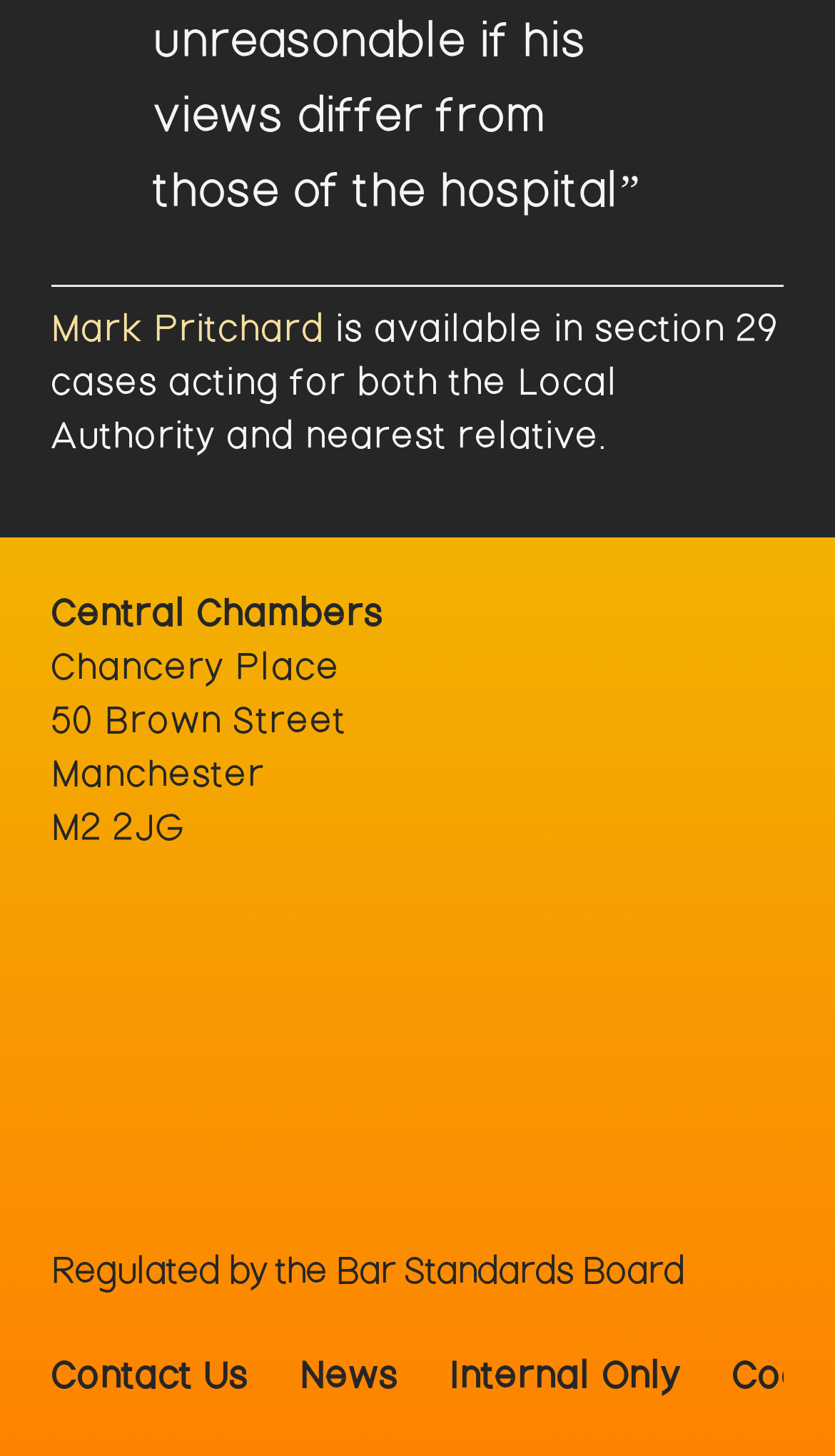How many links are present at the bottom of the page?
Using the image, give a concise answer in the form of a single word or short phrase.

3